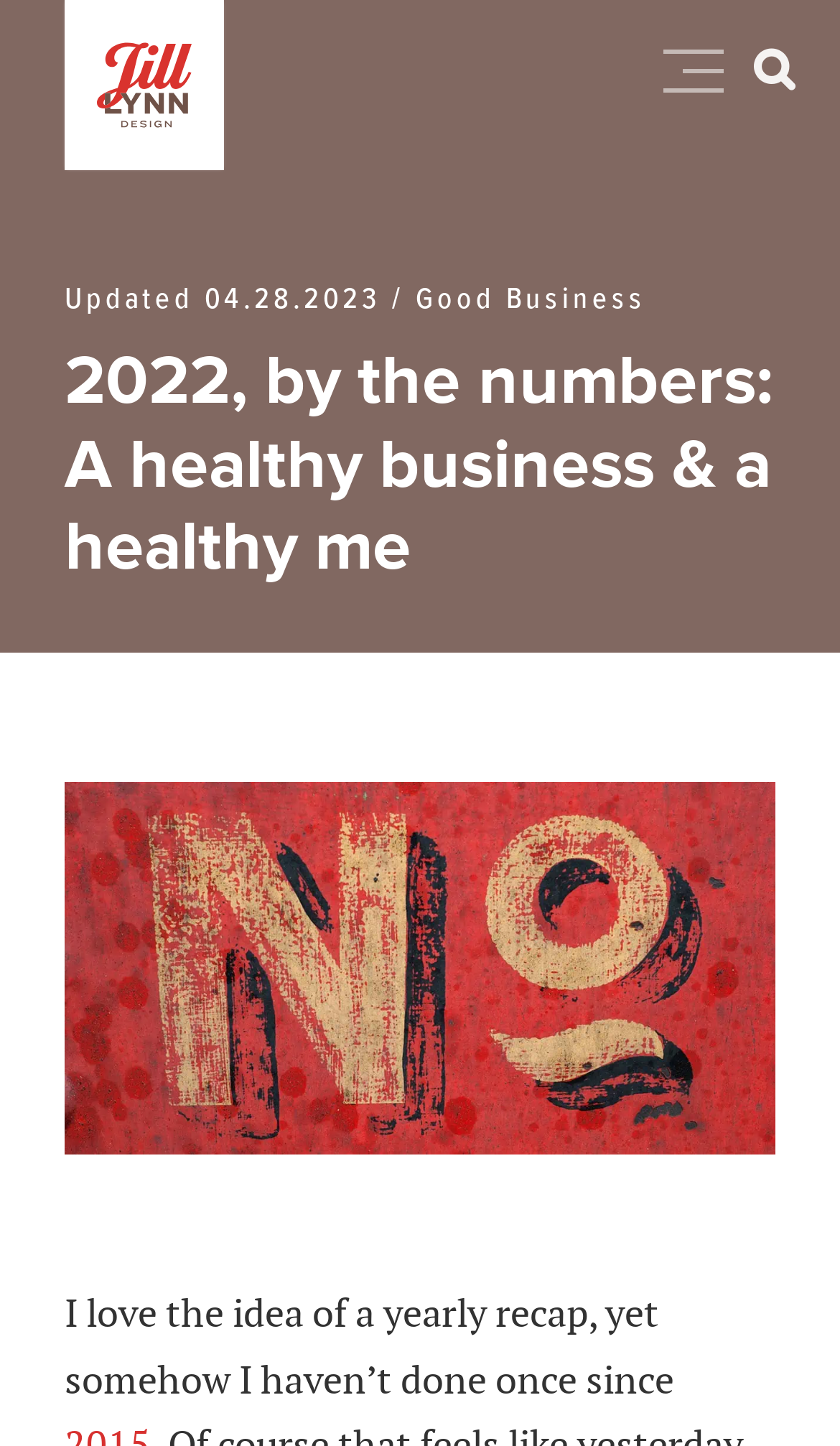Respond to the following question with a brief word or phrase:
What is the author's attitude towards yearly recaps?

Positive